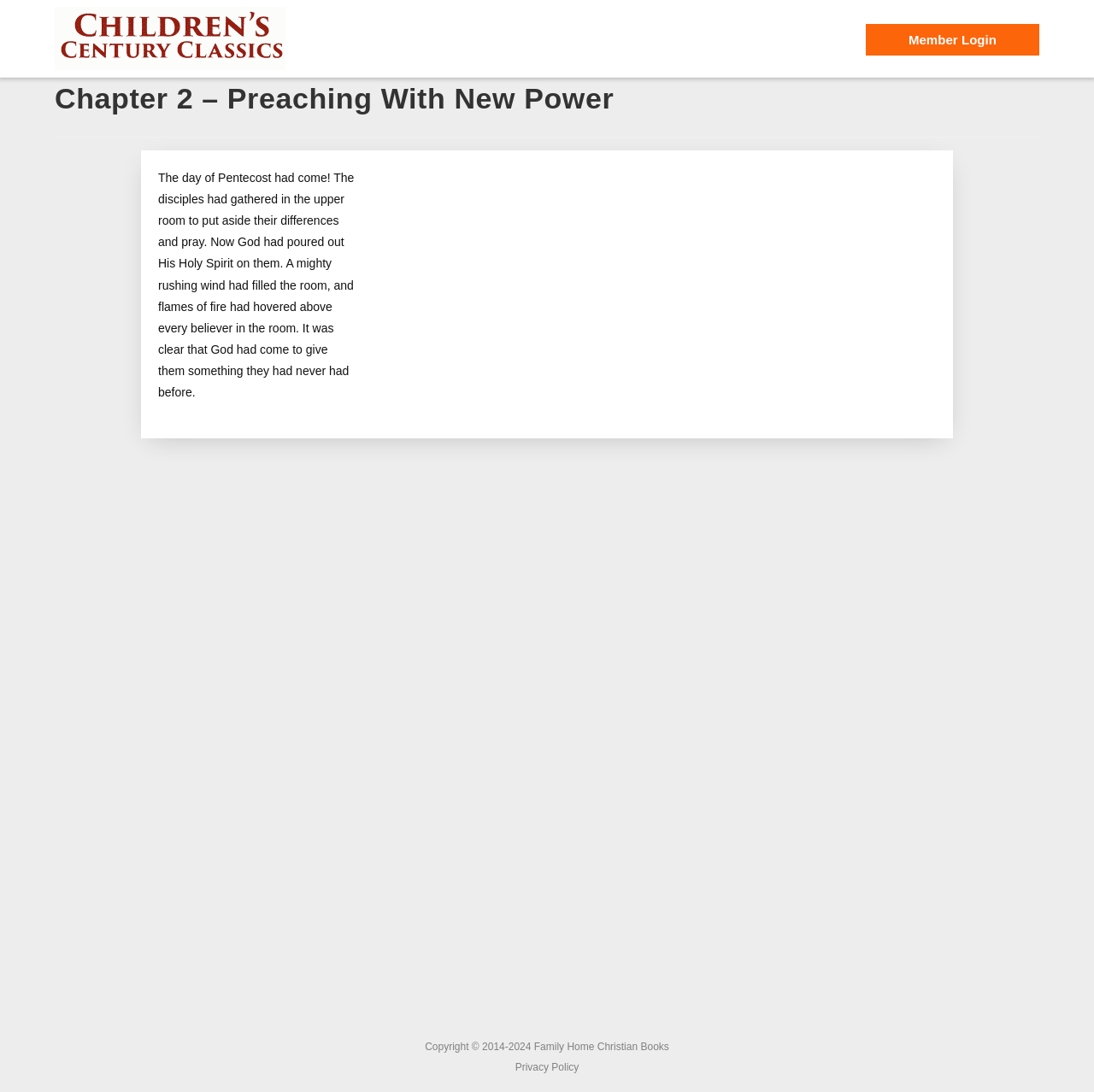For the following element description, predict the bounding box coordinates in the format (top-left x, top-left y, bottom-right x, bottom-right y). All values should be floating point numbers between 0 and 1. Description: alt="Children's Century Classics"

[0.05, 0.028, 0.261, 0.04]